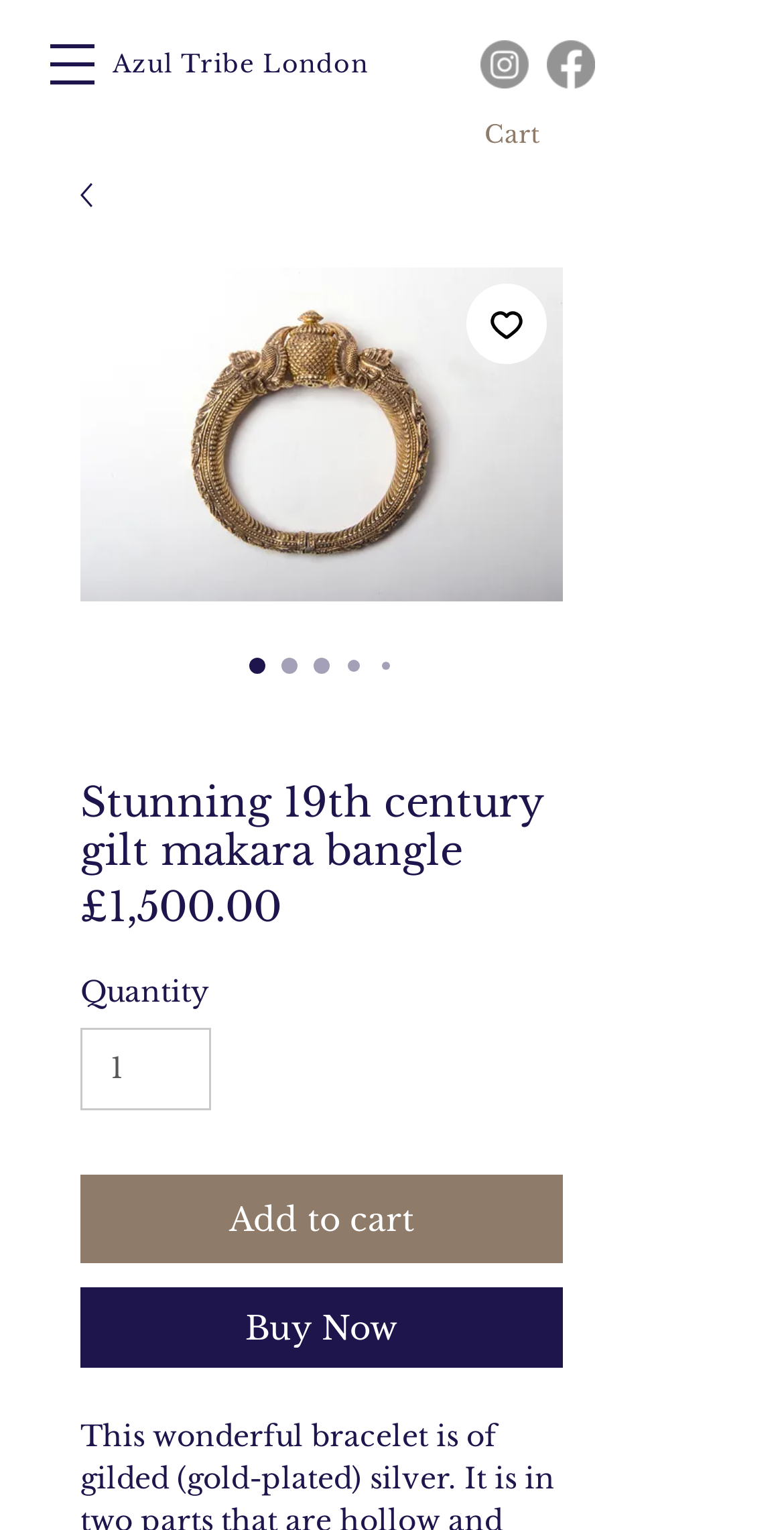Provide a short answer using a single word or phrase for the following question: 
What is the minimum quantity of the bangle that can be purchased?

1